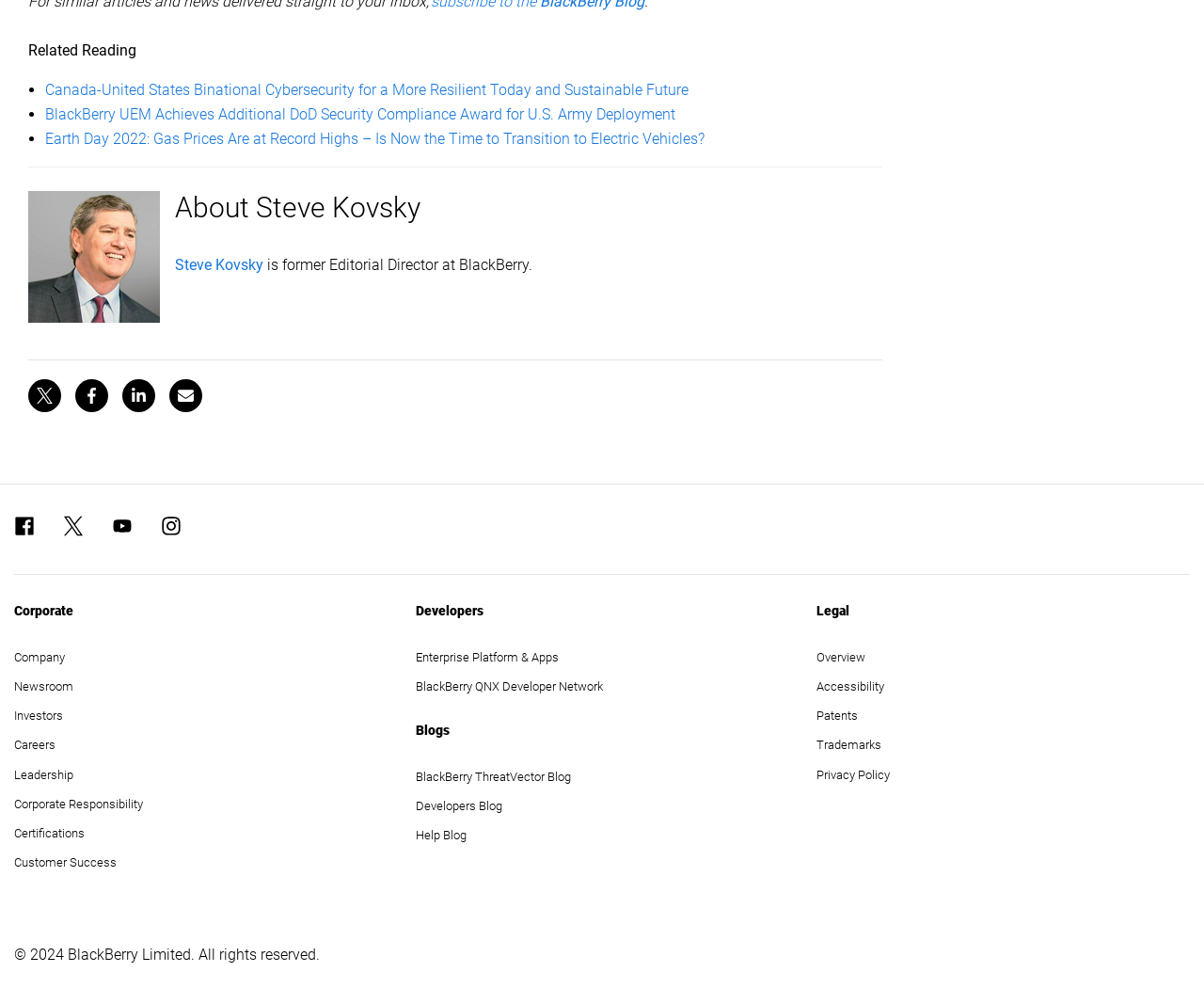Given the element description "Study Help (2)" in the screenshot, predict the bounding box coordinates of that UI element.

None